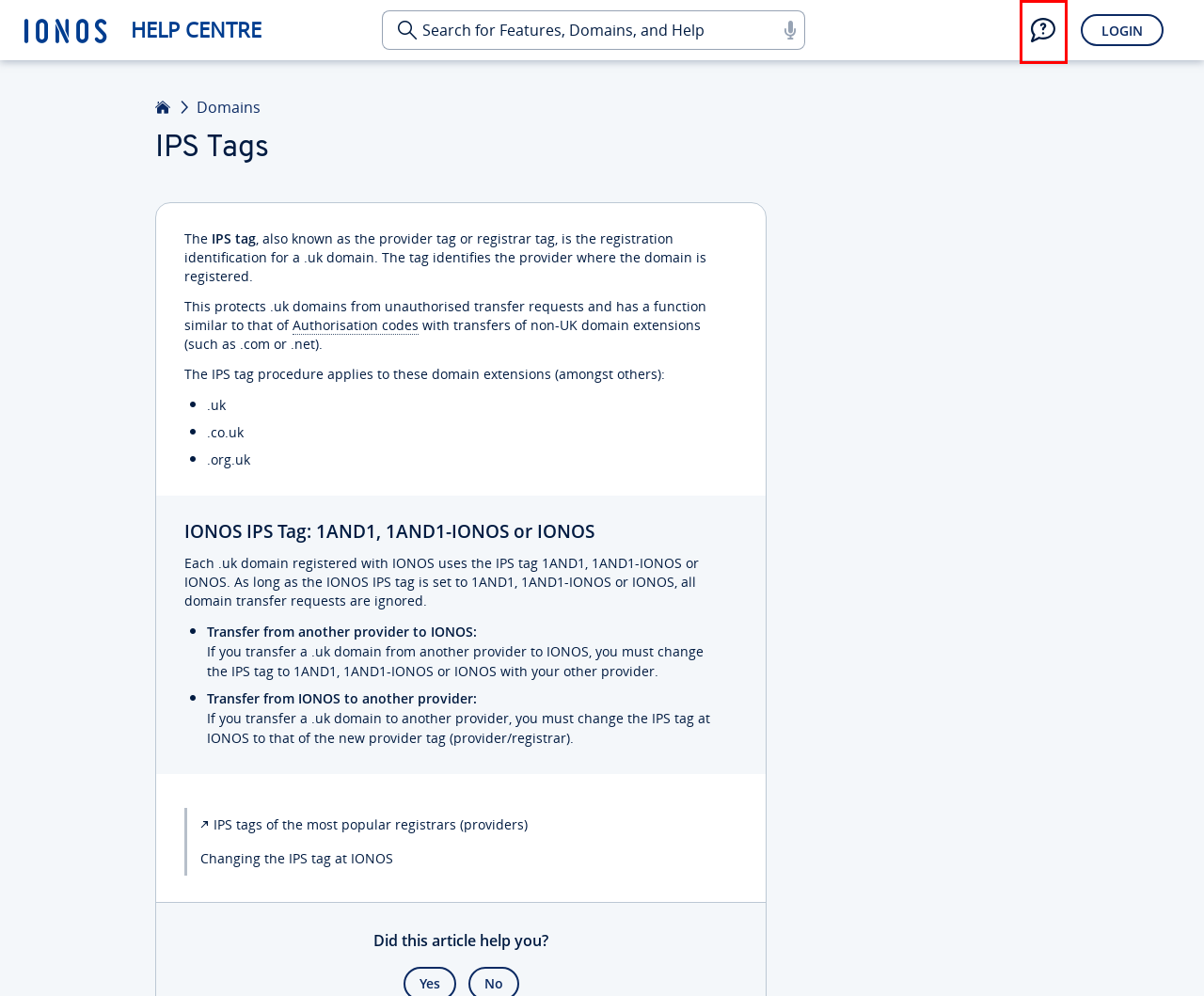You are looking at a webpage screenshot with a red bounding box around an element. Pick the description that best matches the new webpage after interacting with the element in the red bounding box. The possible descriptions are:
A. General Terms and Conditions of Service - IONOS T&C
B. Login - IONOS
C. About us - the company at a glance | IONOS
D. ionos.co.uk Status
E. Digital Guide | IT expertise for everybody - IONOS UK
F. Privacy policy - IONOS T&C
G. IONOS - IONOS Customer Service
H. List of Registrars – Registrar Resources : Registrar Resources

G